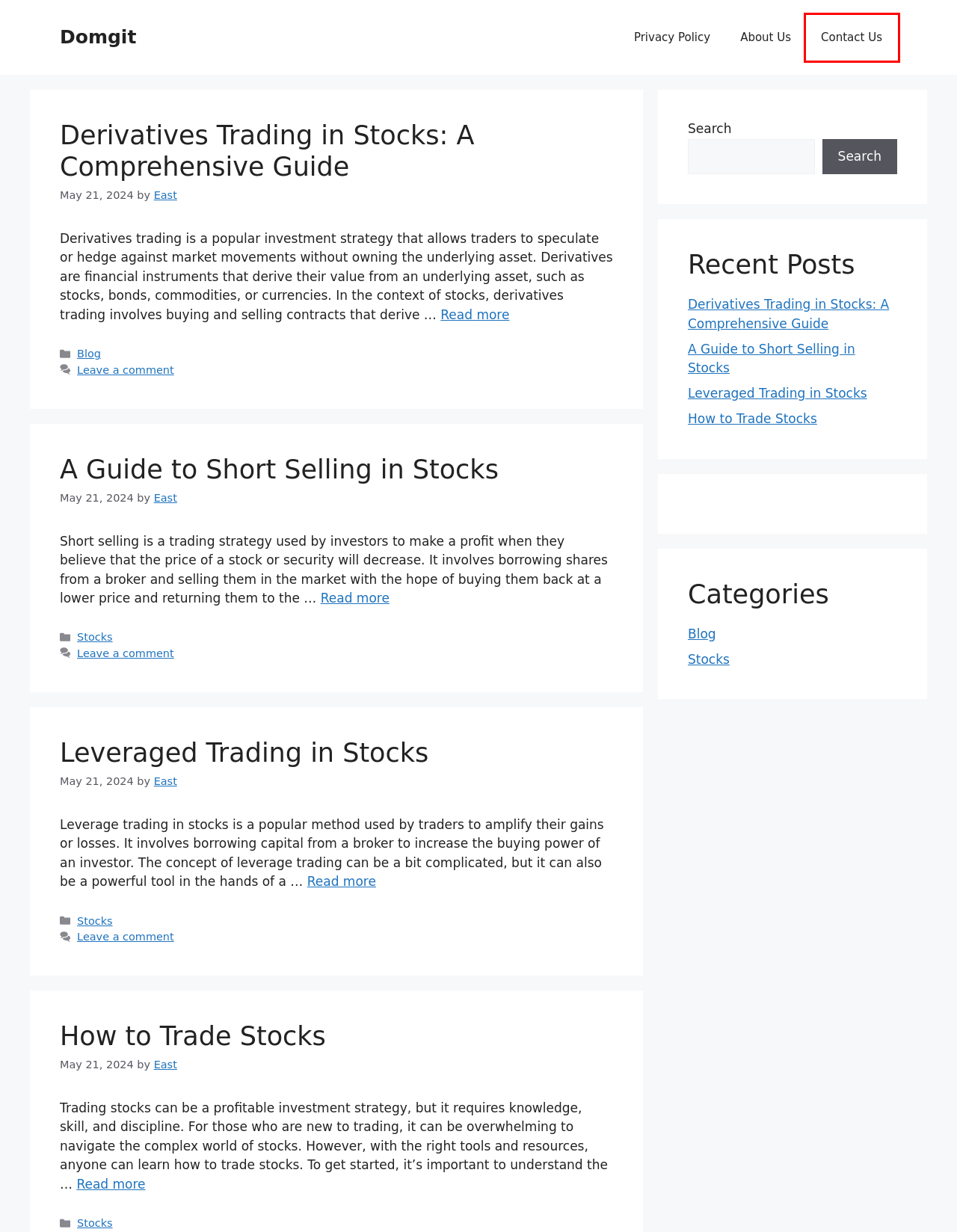You have a screenshot of a webpage with a red rectangle bounding box around an element. Identify the best matching webpage description for the new page that appears after clicking the element in the bounding box. The descriptions are:
A. Contact Us – Domgit
B. Derivatives Trading in Stocks: A Comprehensive Guide – Domgit
C. About Us – Domgit
D. East – Domgit
E. A Guide to Short Selling in Stocks – Domgit
F. Leveraged Trading in Stocks – Domgit
G. How to Trade Stocks – Domgit
H. Stocks – Domgit

A